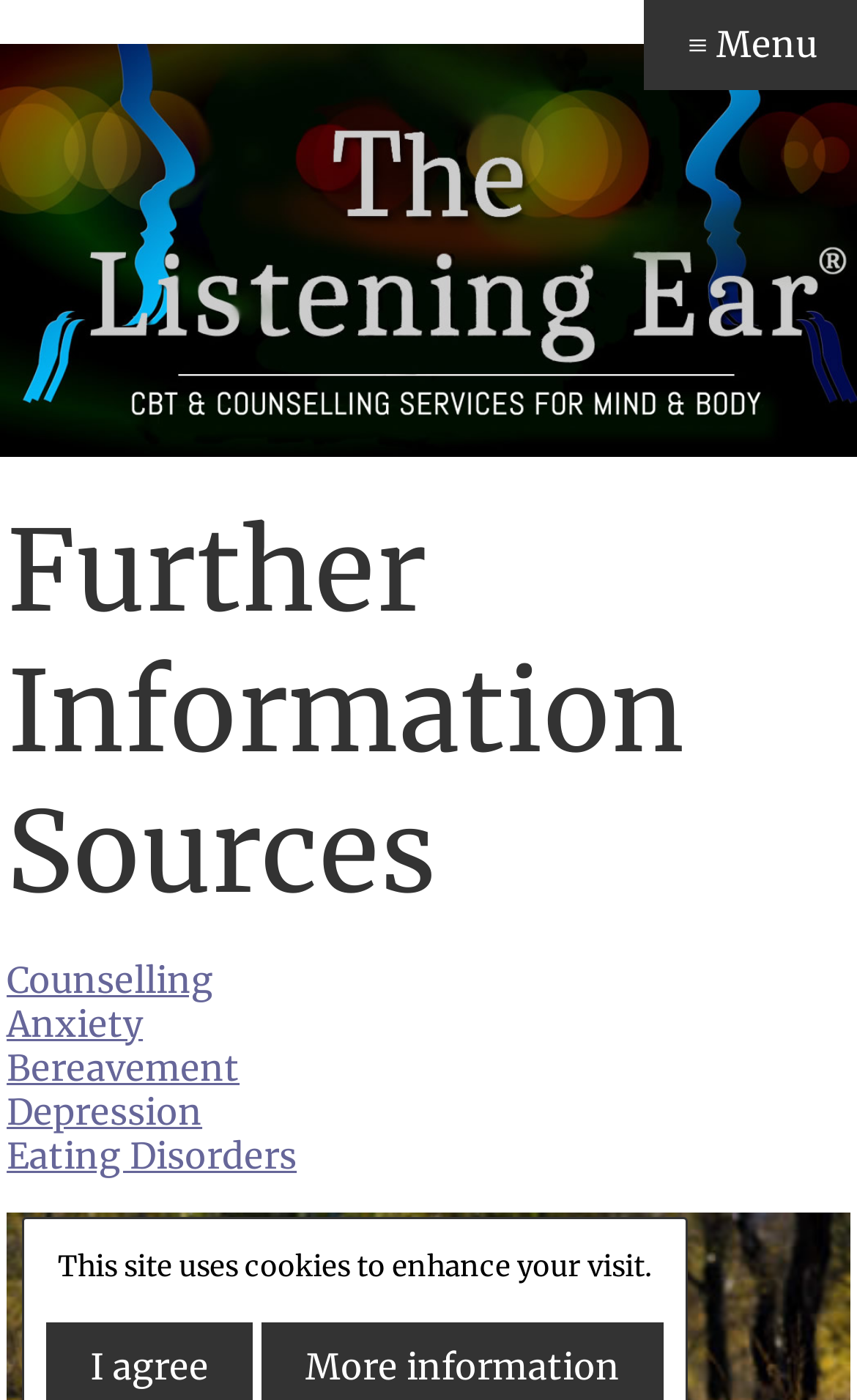From the image, can you give a detailed response to the question below:
Is there a cookie policy on this website?

Based on the static text element at the bottom of the webpage, which has a bounding box of [0.068, 0.892, 0.76, 0.917], the website informs users that it uses cookies to enhance their visit, implying the existence of a cookie policy.